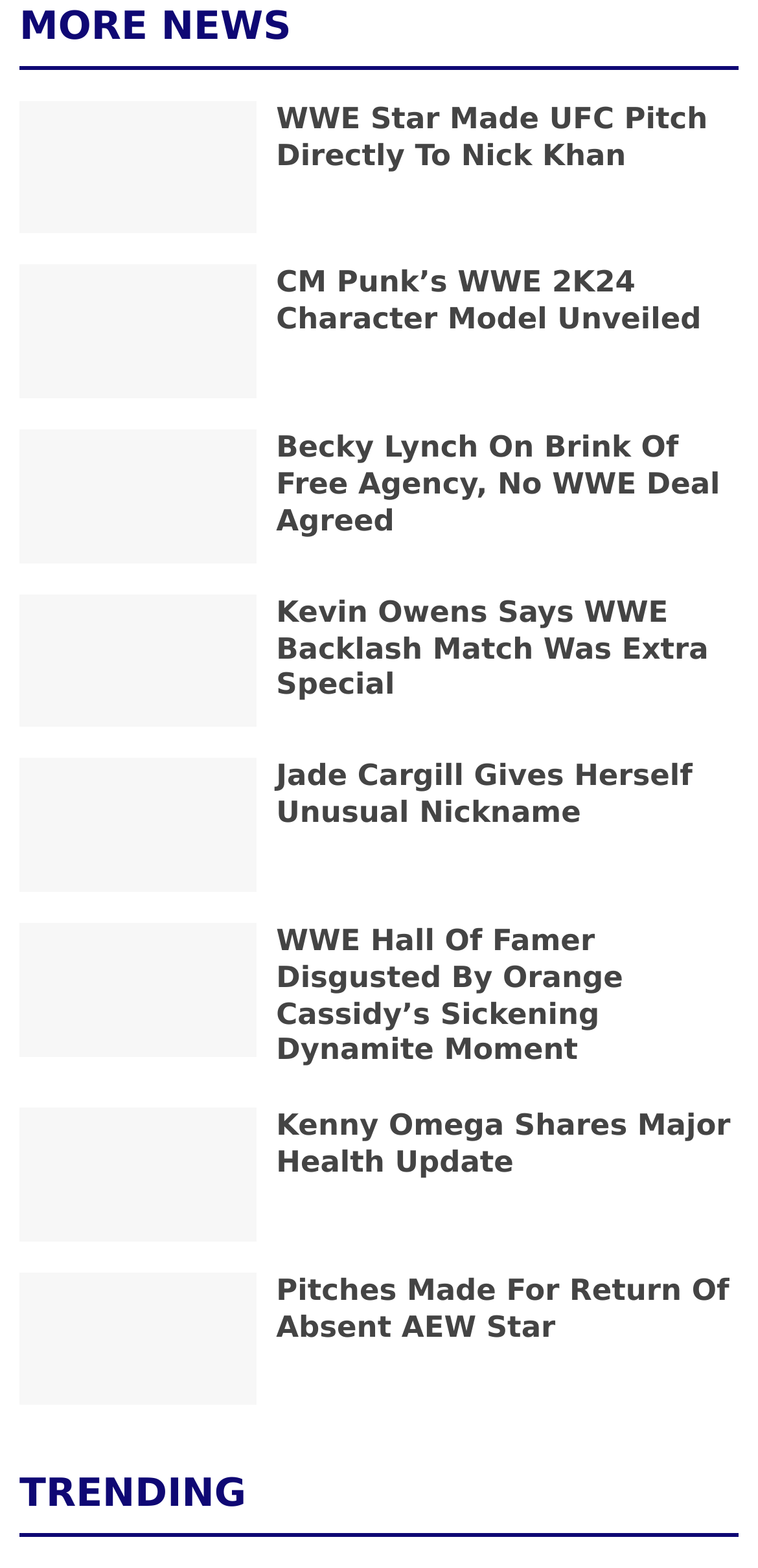Could you find the bounding box coordinates of the clickable area to complete this instruction: "Explore TRENDING section"?

[0.026, 0.936, 0.325, 0.968]